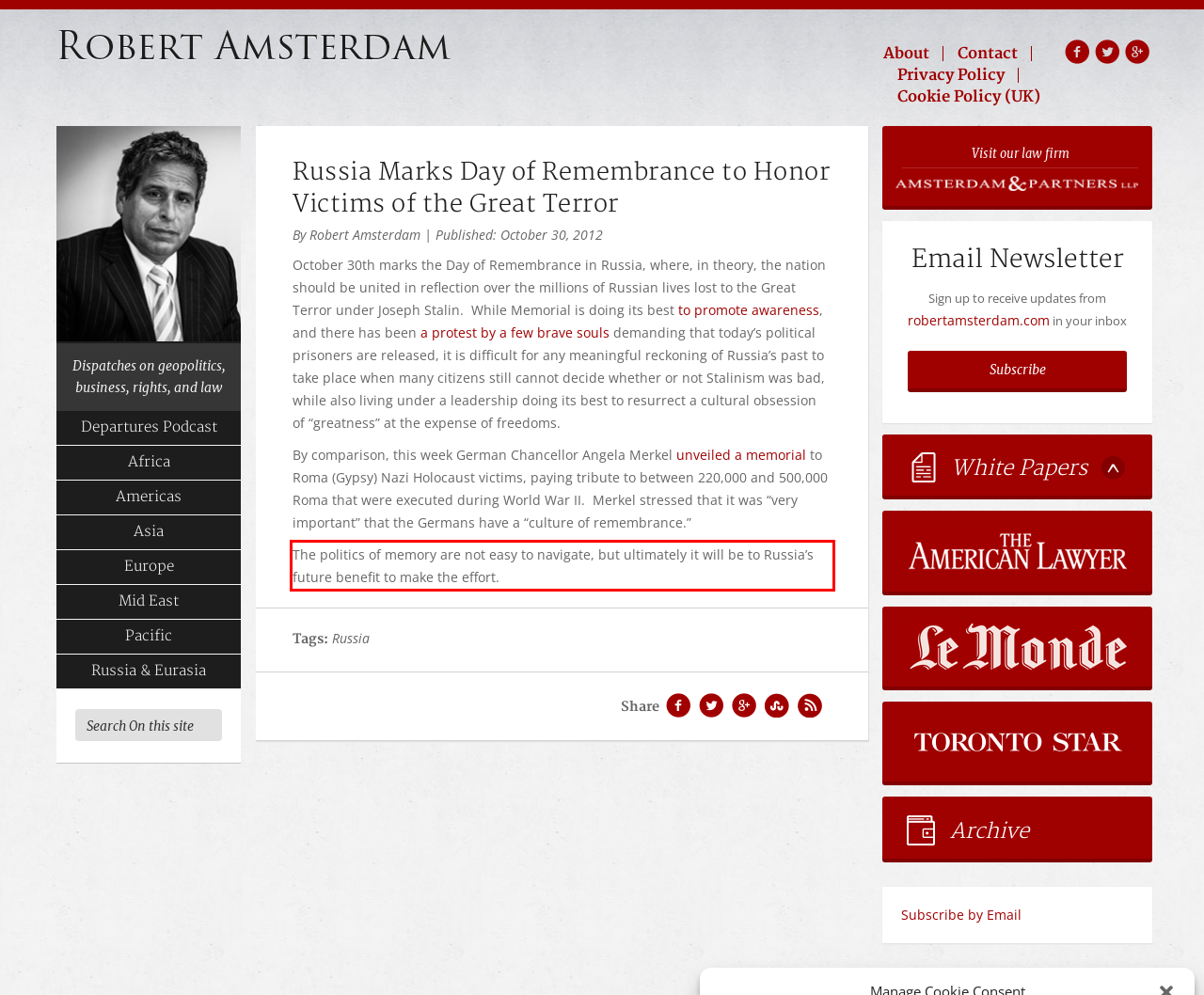Please perform OCR on the text content within the red bounding box that is highlighted in the provided webpage screenshot.

The politics of memory are not easy to navigate, but ultimately it will be to Russia’s future benefit to make the effort.